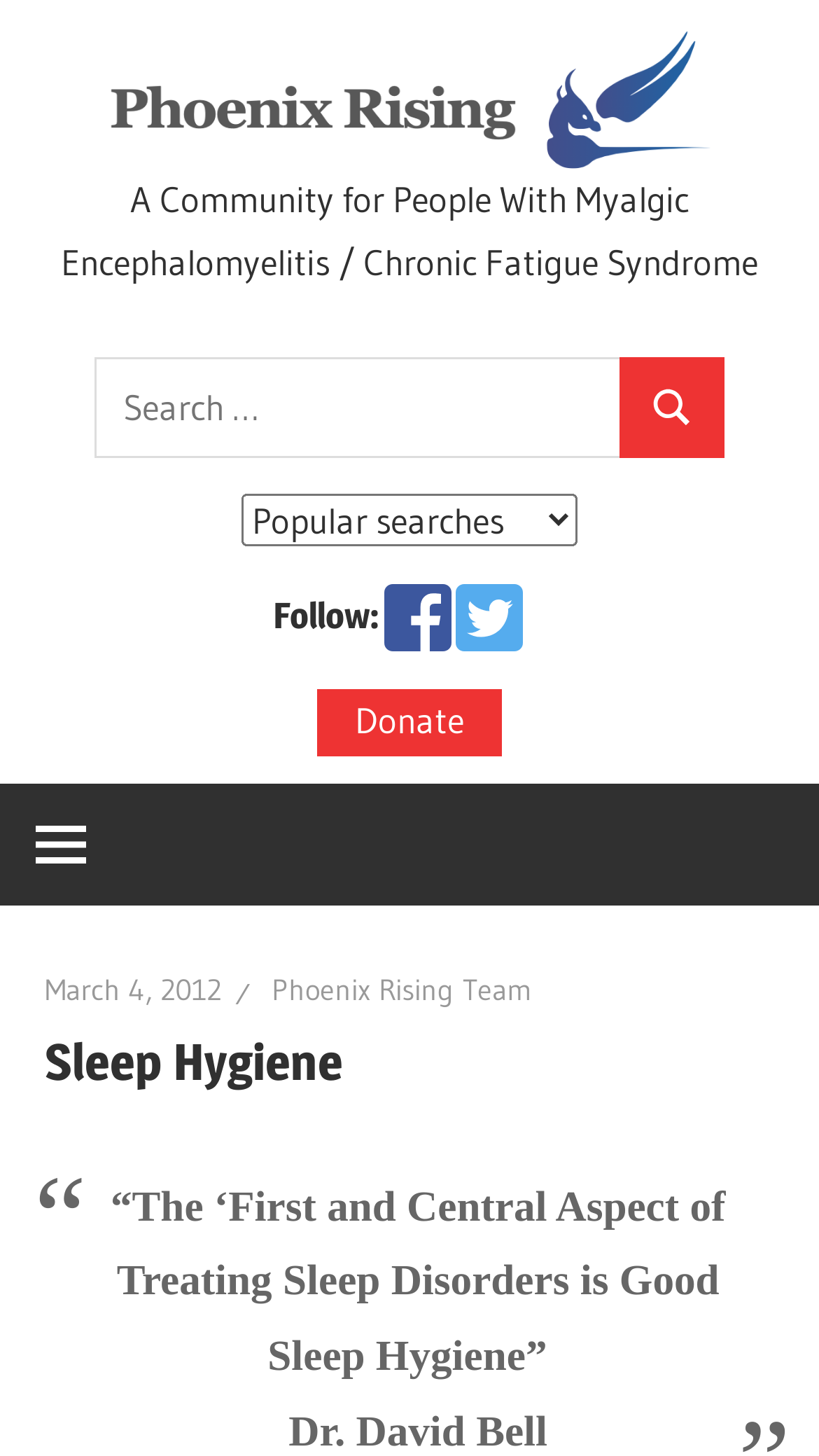Who is quoted in the article?
Could you answer the question with a detailed and thorough explanation?

The article quotes Dr. David Bell, as indicated by the text 'Dr. David Bell' at the bottom of the webpage. The quote is about the importance of good sleep hygiene in treating sleep disorders.